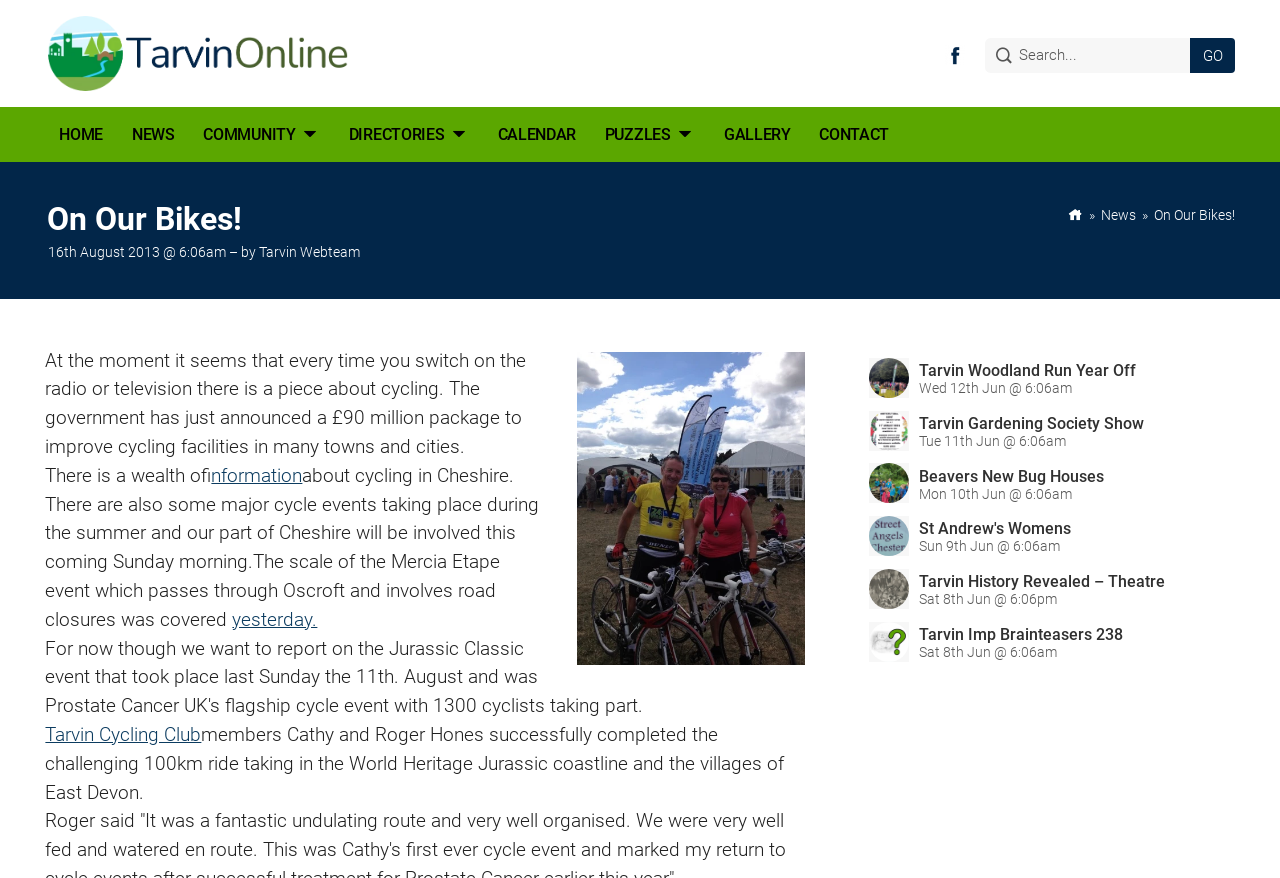Given the content of the image, can you provide a detailed answer to the question?
What is the name of the event that passes through Oscroft?

I found the answer by reading the text content of the webpage, specifically the sentence that mentions the event and its location.